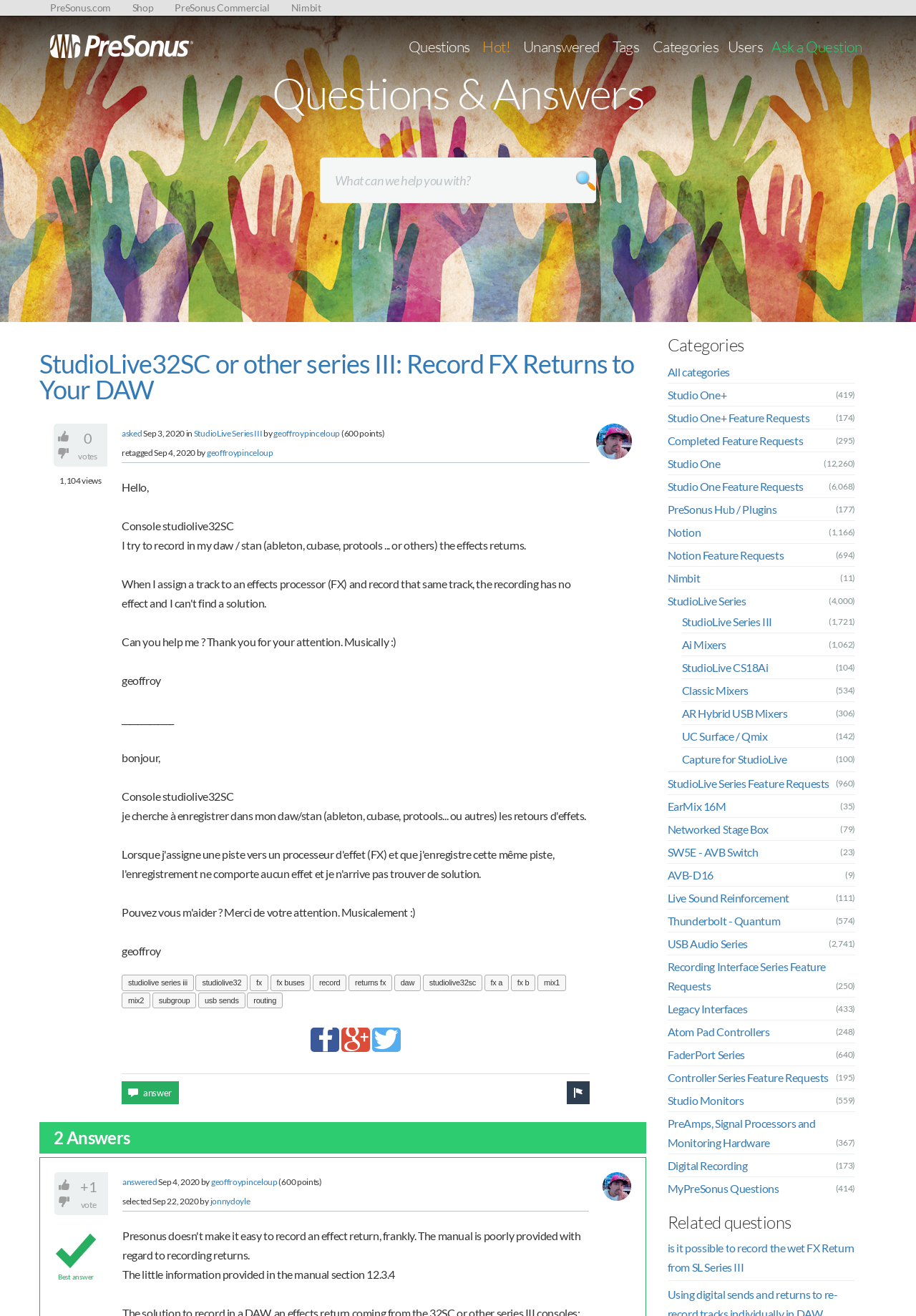Please identify the bounding box coordinates of the area that needs to be clicked to follow this instruction: "Search for questions".

[0.349, 0.12, 0.651, 0.154]